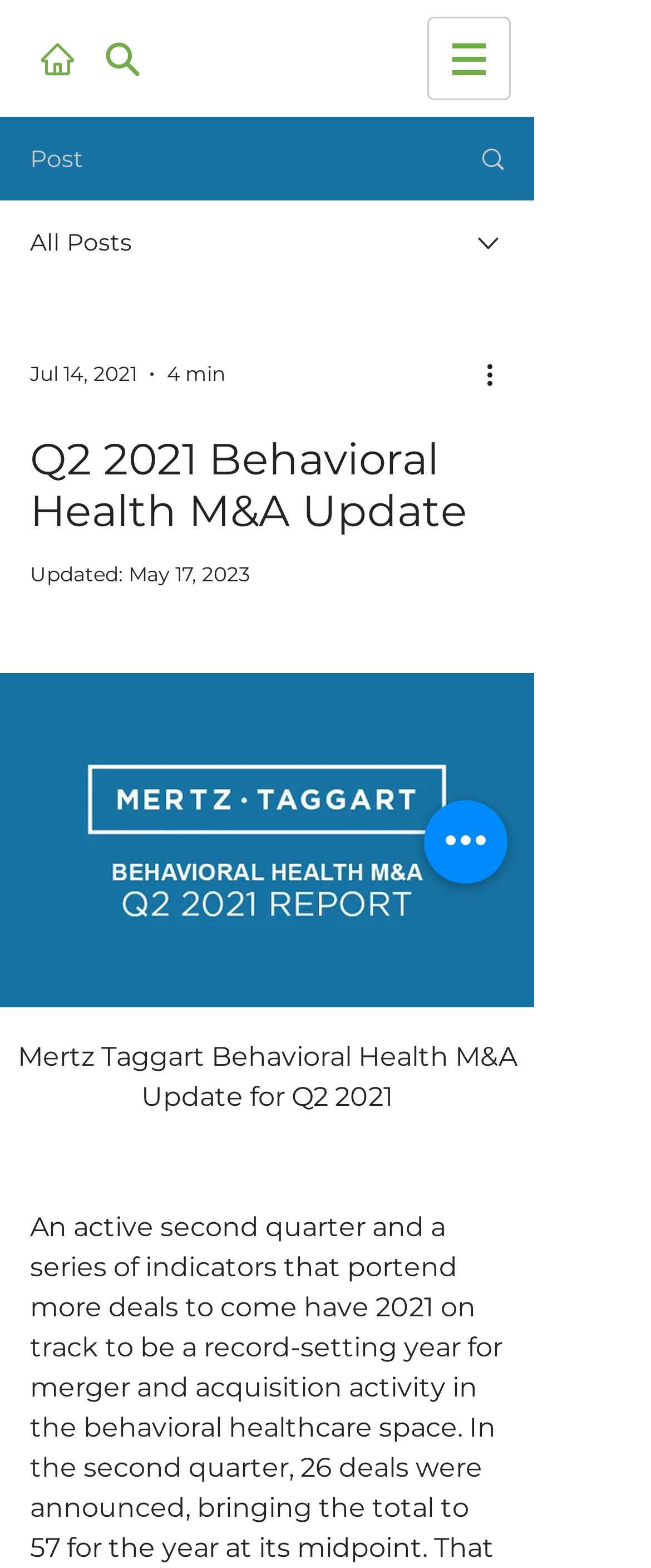What is the type of the 'Site' element? Observe the screenshot and provide a one-word or short phrase answer.

Navigation